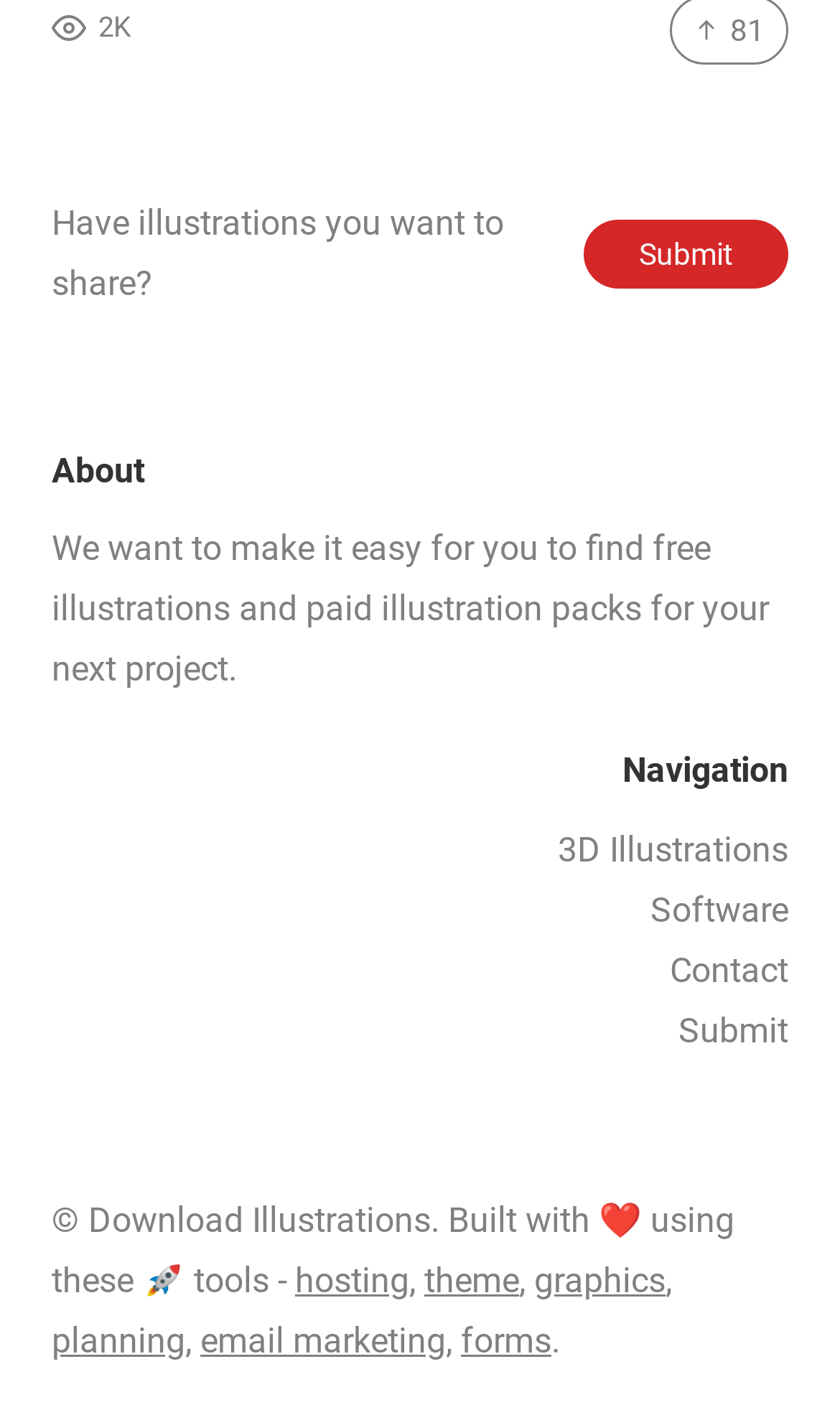What is the purpose of the website?
Please answer the question with a single word or phrase, referencing the image.

Share illustrations